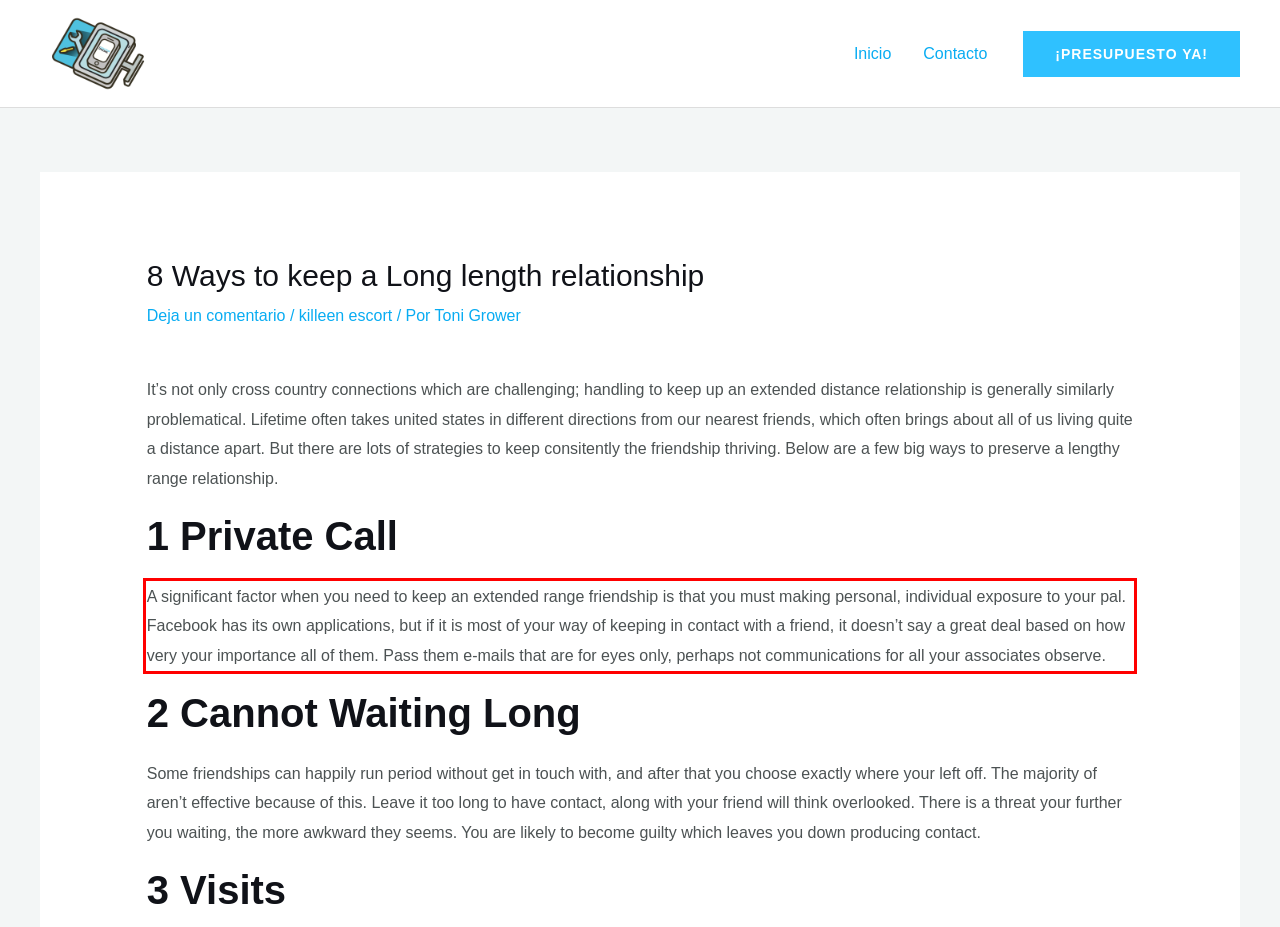The screenshot provided shows a webpage with a red bounding box. Apply OCR to the text within this red bounding box and provide the extracted content.

A significant factor when you need to keep an extended range friendship is that you must making personal, individual exposure to your pal. Facebook has its own applications, but if it is most of your way of keeping in contact with a friend, it doesn’t say a great deal based on how very your importance all of them. Pass them e-mails that are for eyes only, perhaps not communications for all your associates observe.